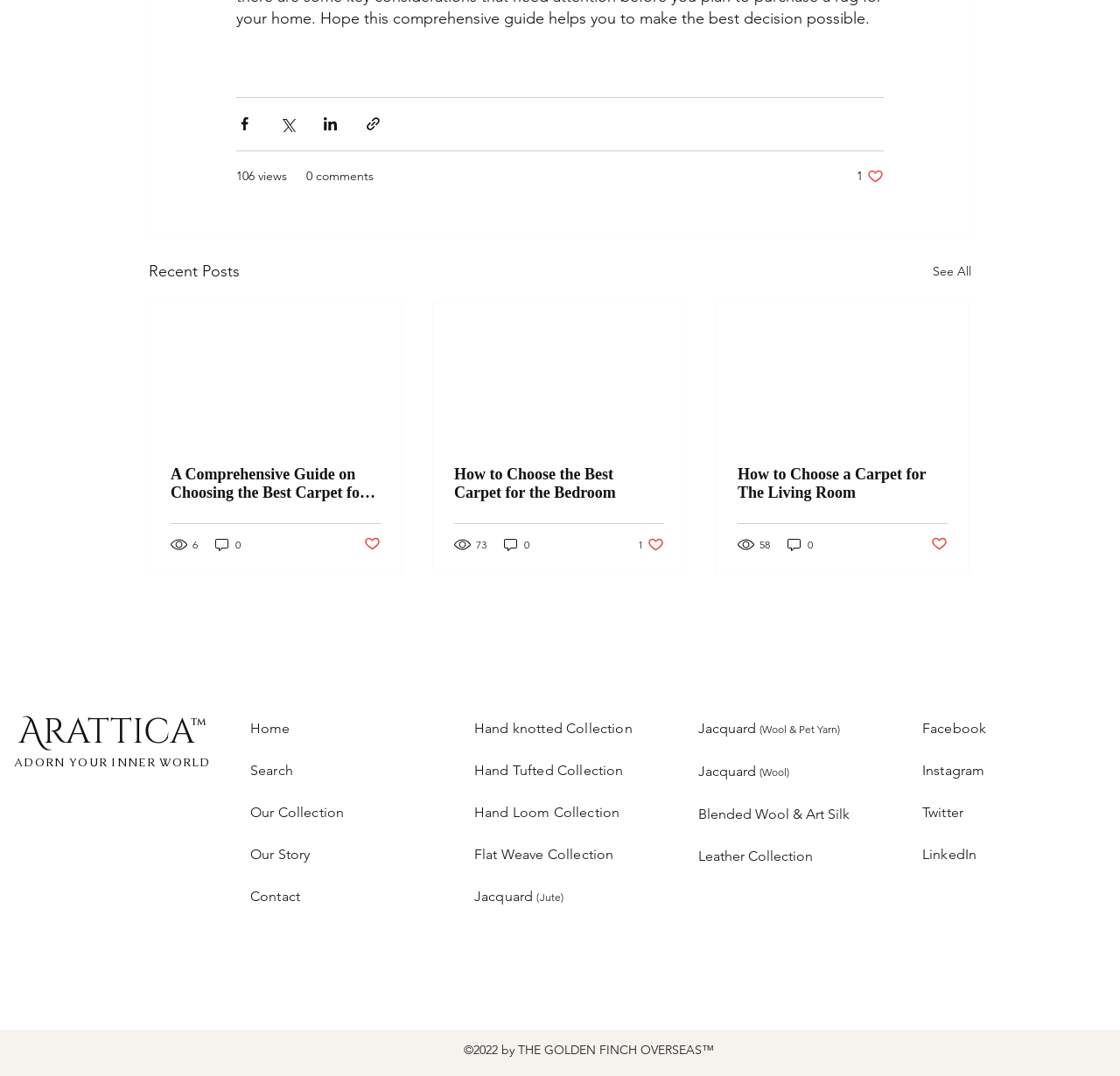Locate the bounding box coordinates of the clickable area needed to fulfill the instruction: "Search".

[0.223, 0.708, 0.262, 0.723]